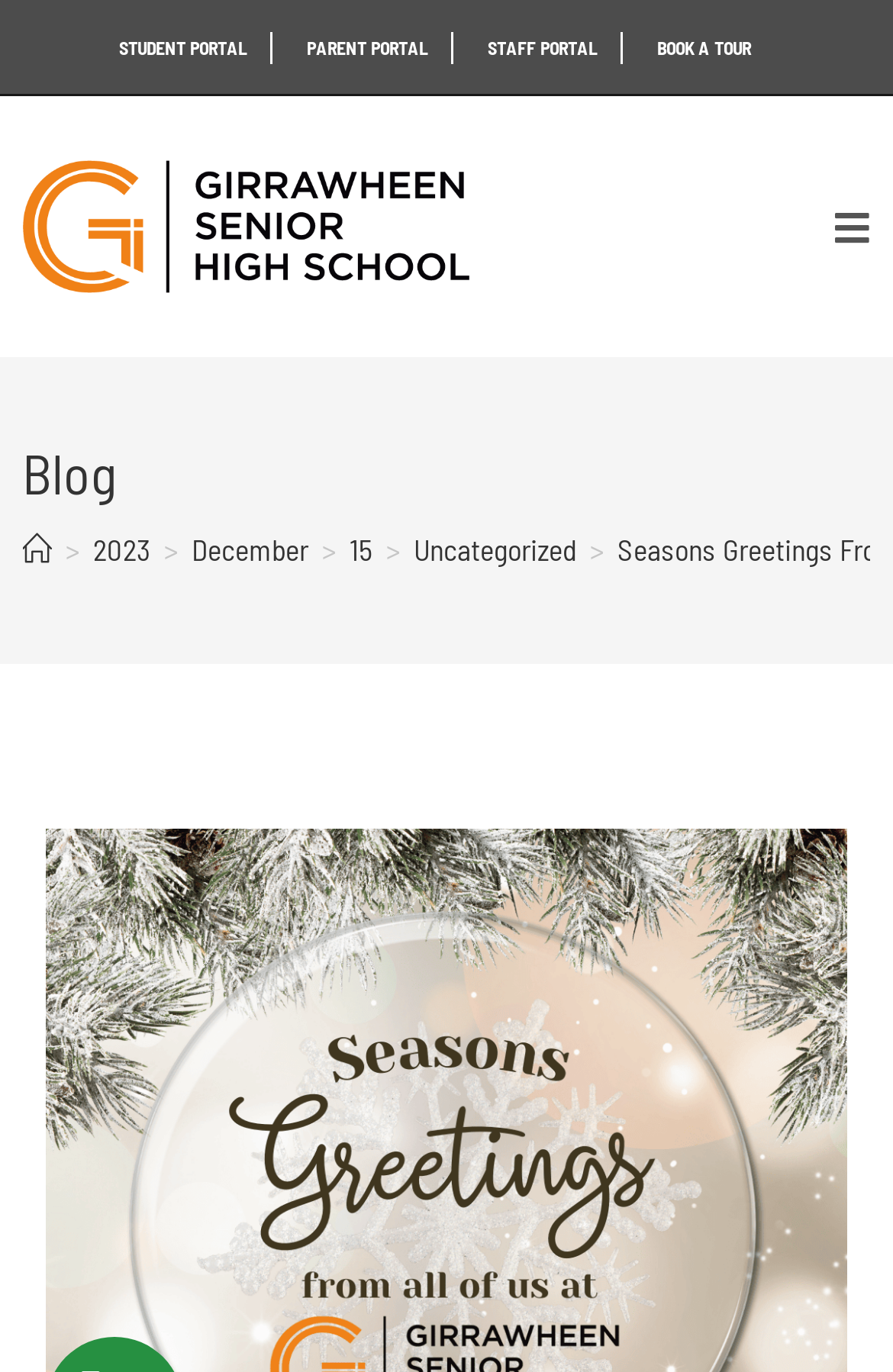Please specify the bounding box coordinates in the format (top-left x, top-left y, bottom-right x, bottom-right y), with values ranging from 0 to 1. Identify the bounding box for the UI component described as follows: alt="Girrawheen Senior High School"

[0.025, 0.147, 0.526, 0.177]